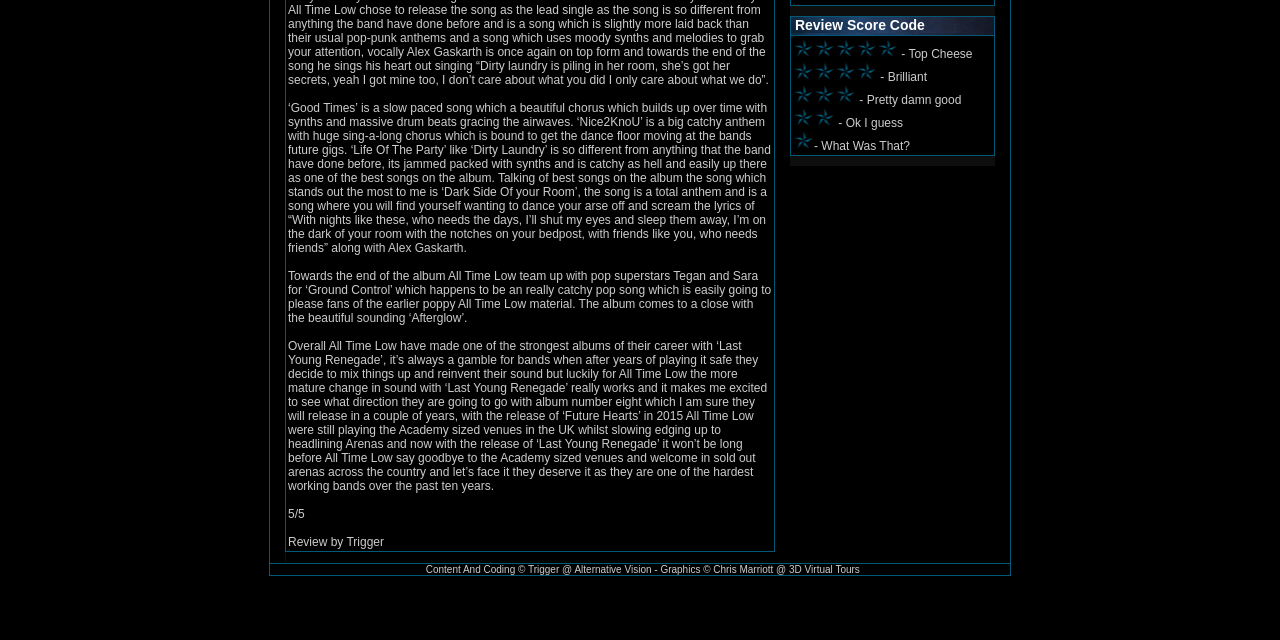Locate the bounding box coordinates for the element described below: "3D Virtual Tours". The coordinates must be four float values between 0 and 1, formatted as [left, top, right, bottom].

[0.616, 0.881, 0.672, 0.898]